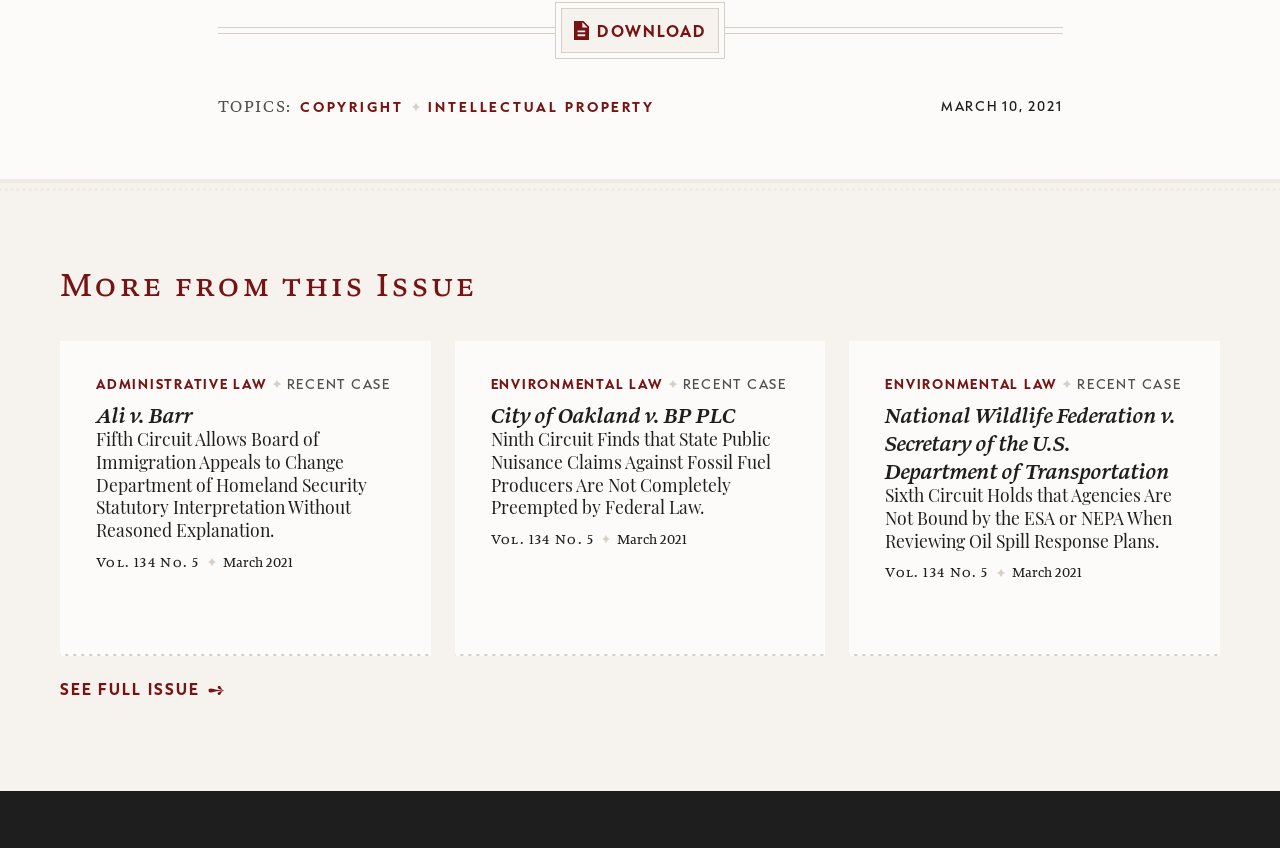Identify and provide the bounding box coordinates of the UI element described: "519-400-9252". The coordinates should be formatted as [left, top, right, bottom], with each number being a float between 0 and 1.

None